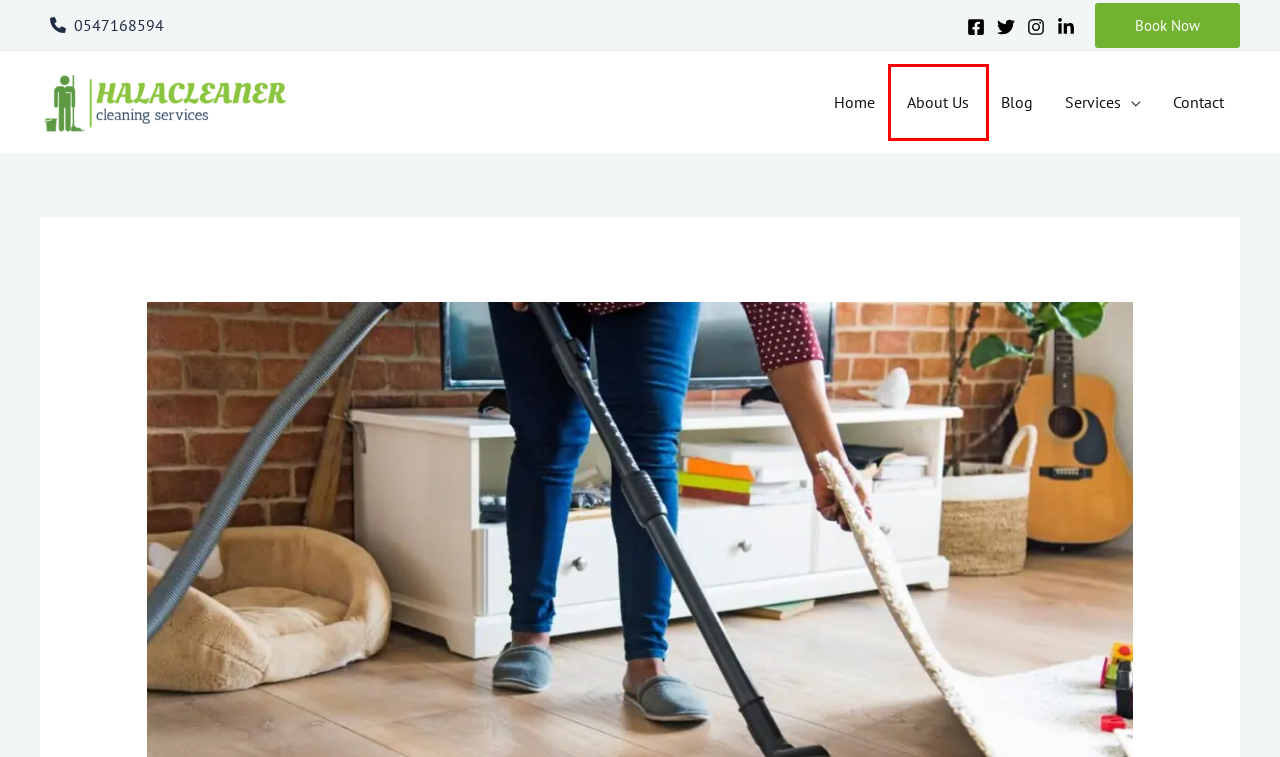A screenshot of a webpage is given, marked with a red bounding box around a UI element. Please select the most appropriate webpage description that fits the new page after clicking the highlighted element. Here are the candidates:
A. Everything You Need To Know About Mattress Cleaning
B. About Us - Halacleaner
C. Contact - Halacleaner
D. PahePBN - Layanan SEO • Jasa PBN Backlink Terbaik & Termurah 2024
E. Fmovies | Watch Movies,TV Shows, Web Shows
F. Disclaimer - Halacleaner
G. Halacleaner Cleaning Services In Dubai
H. How To Do Carpet Cleaning At Home

B